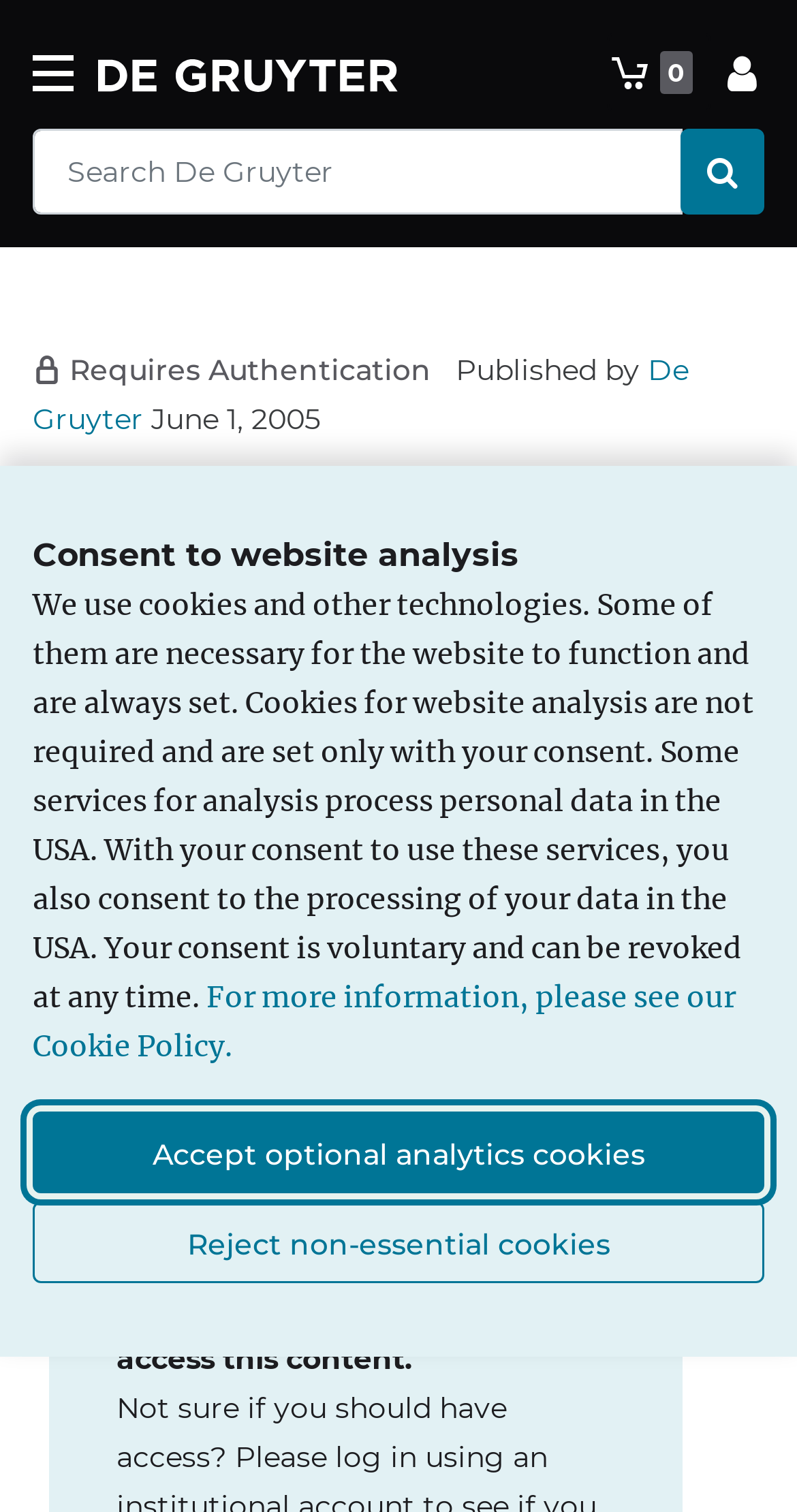Identify and provide the title of the webpage.

Perinatal problems in developing countries: lessons learned and future challenges